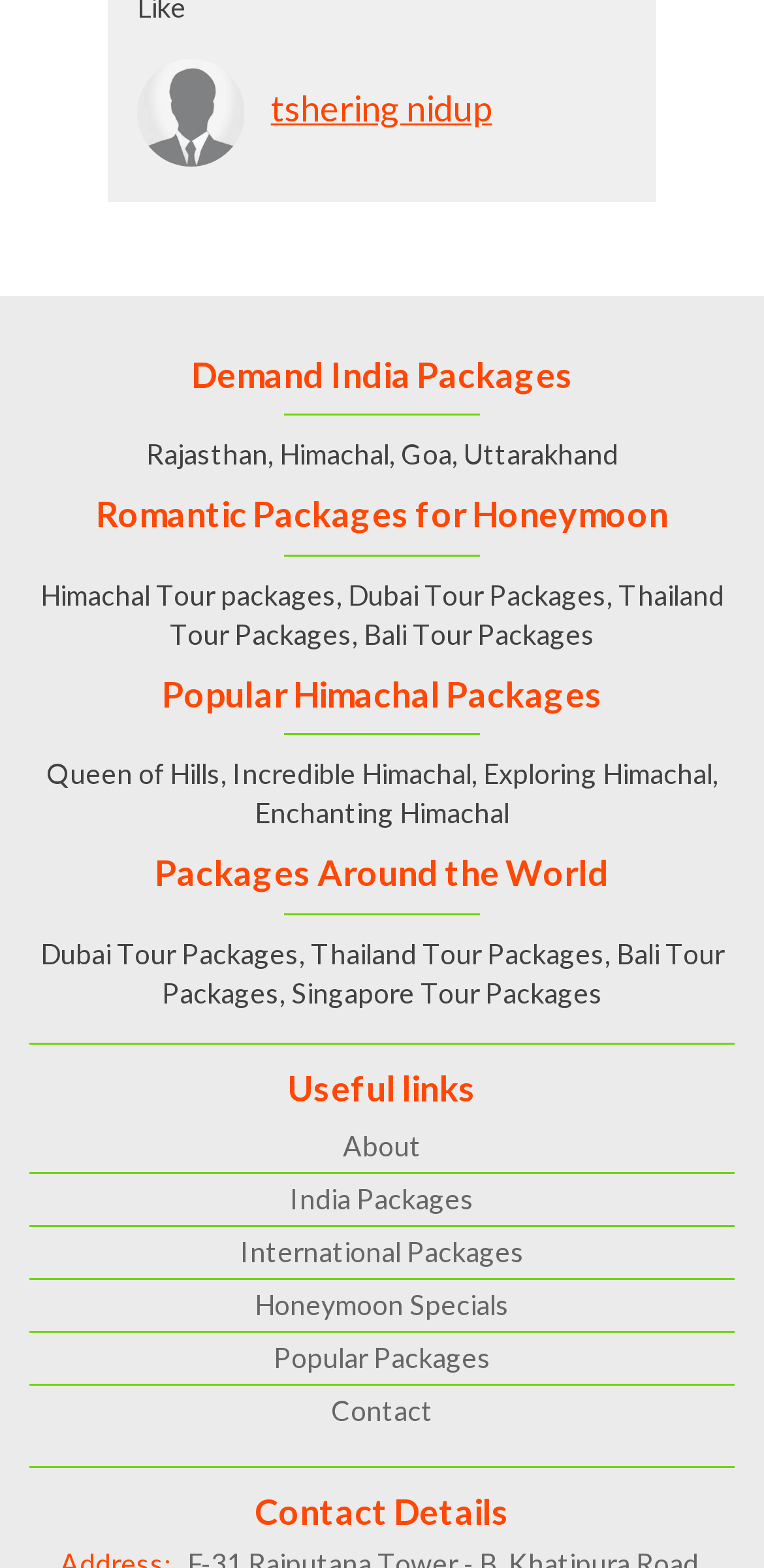Based on the element description "Facebook", predict the bounding box coordinates of the UI element.

None